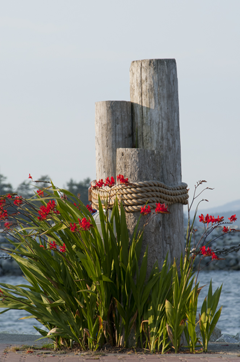Outline with detail what the image portrays.

The image features a serene coastal scene showcasing weathered wooden posts, which are entwined with thick rope and surrounded by vibrant green foliage and vibrant red flowers. The posts rise prominently from a rocky shore, with the calm waters of the bay visible in the background. This picturesque setting highlights a harmonious blend of natural beauty and rustic charm, evoking a sense of tranquility and the enduring connection between nature and human elements. The lush plant life adds a splash of color to the otherwise muted tones of the wood and rope, emphasizing the vibrant ecosystem of the area.